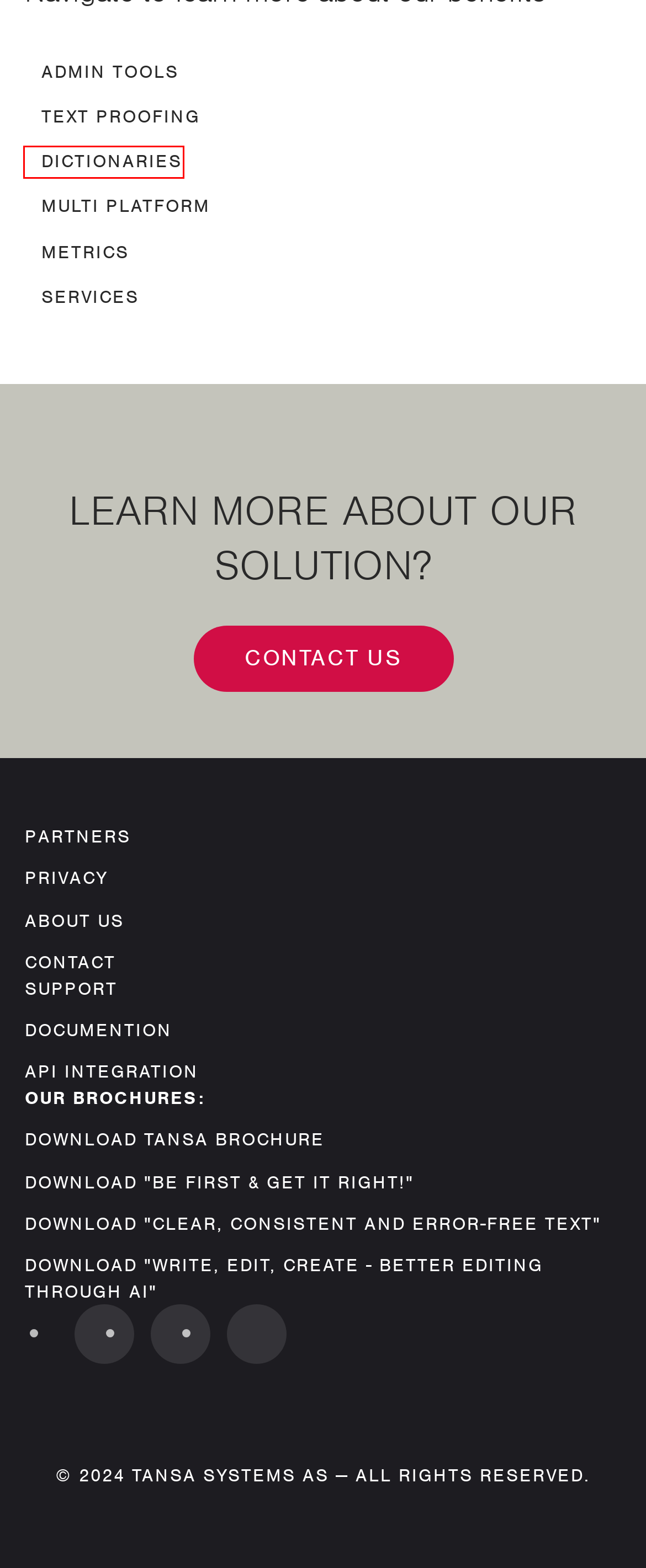You are provided with a screenshot of a webpage that includes a red rectangle bounding box. Please choose the most appropriate webpage description that matches the new webpage after clicking the element within the red bounding box. Here are the candidates:
A. Tansa Systems | Text Proofing
B. Tansa Systems | Admin tools
C. Tansa Systems | Job opportunities
D. Tansa Systems | Metrics
E. Tansa Systems | Markets
F. Tansa Systems | Dictionaries
G. Tansa Systems | Privacy
H. Tansa Systems | Multi platform

F